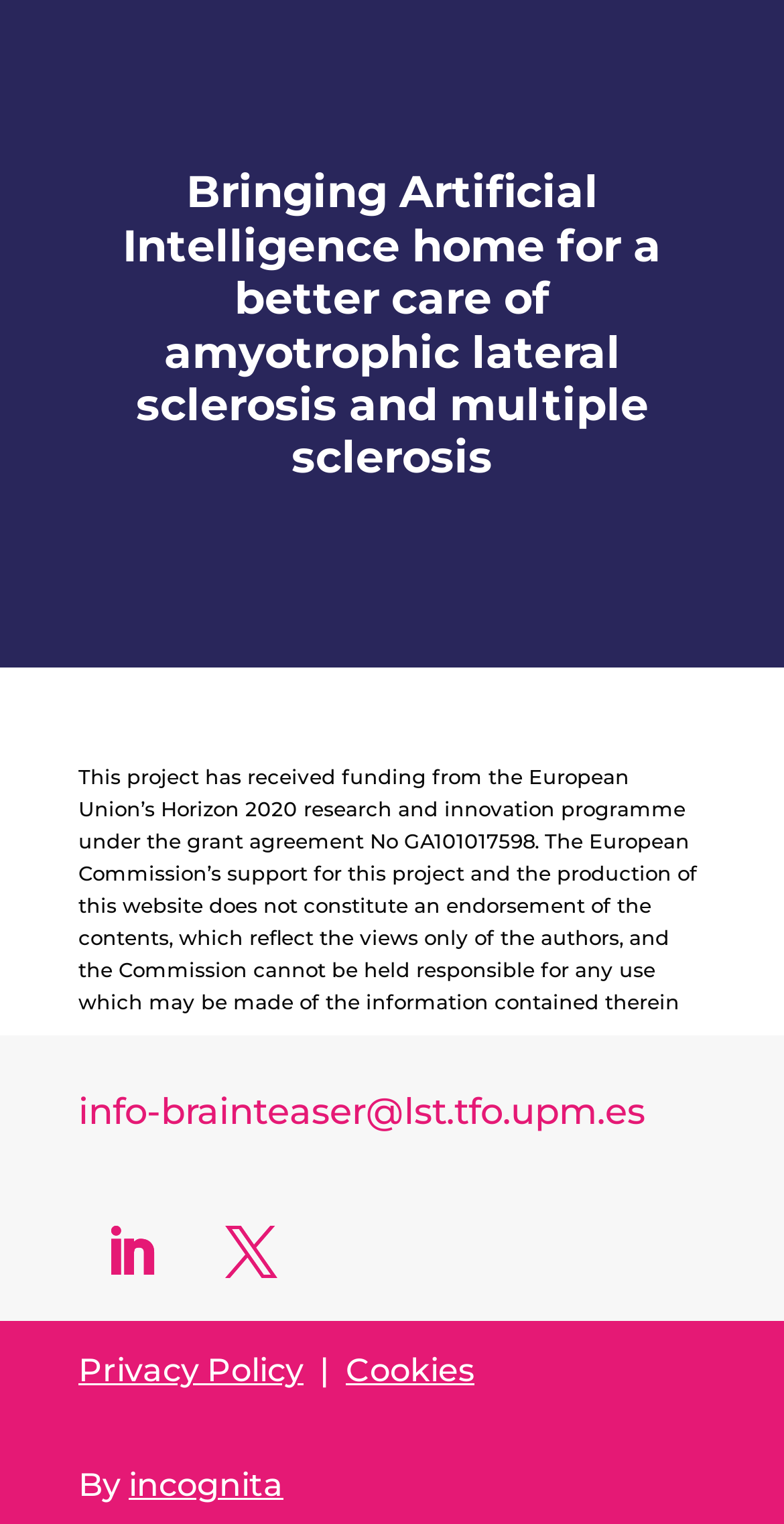Locate the bounding box of the UI element defined by this description: "Privacy Policy". The coordinates should be given as four float numbers between 0 and 1, formatted as [left, top, right, bottom].

[0.1, 0.887, 0.387, 0.912]